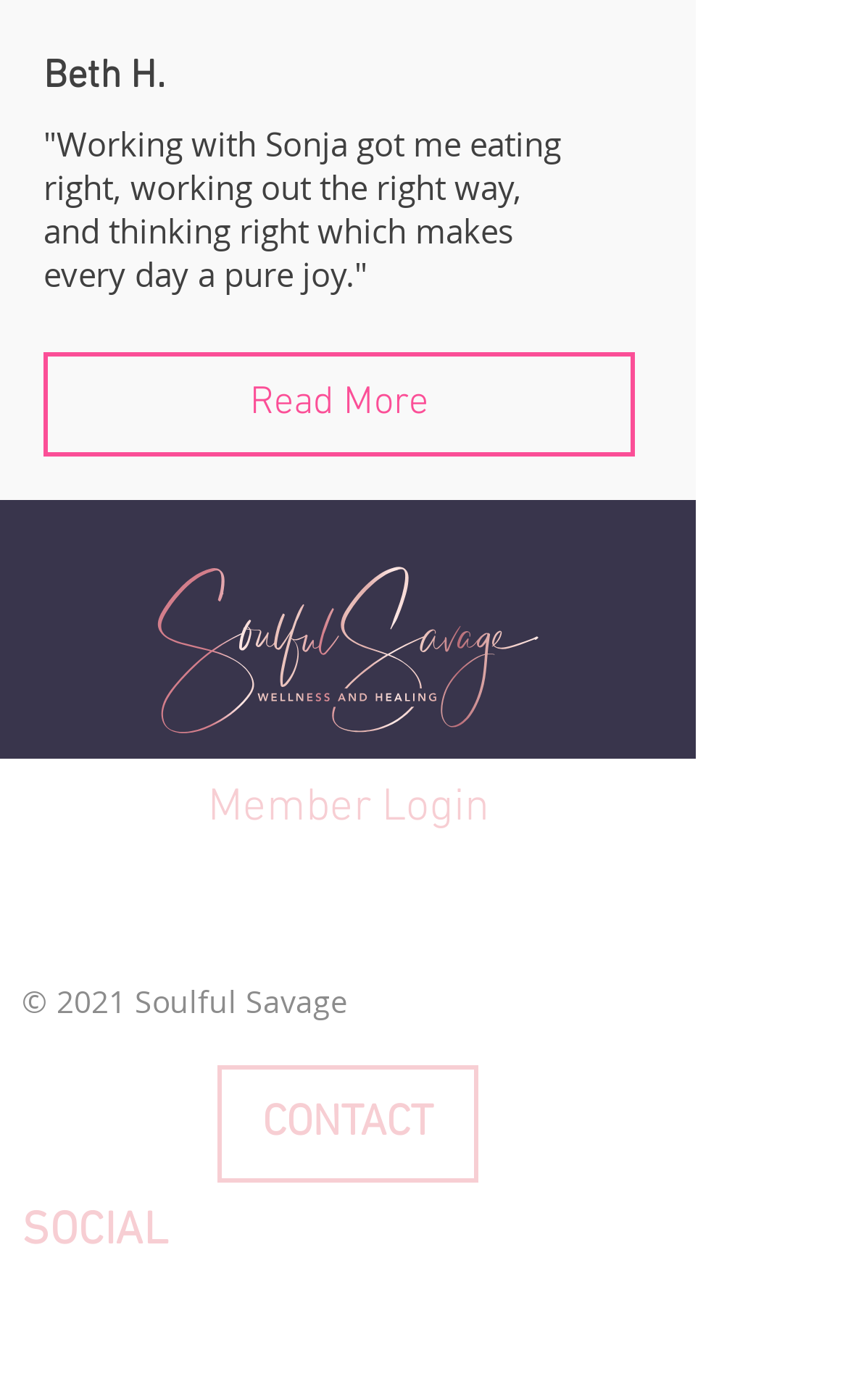Give a succinct answer to this question in a single word or phrase: 
What is the text of the quote?

Working with Sonja got me eating right, working out the right way, and thinking right which makes every day a pure joy.